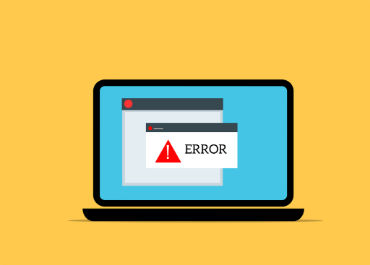Compose an extensive description of the image.

The image depicts a laptop with a bright yellow background, illustrating a common technology issue. On the screen, an error message is prominently displayed in a dialogue box, featuring a red alert symbol alongside the word "ERROR." This visual representation emphasizes the frustrations that can arise from outdated technology, which could align with themes discussed in the surrounding content about the challenges faced by HR professionals and the importance of modernizing HR systems in the hospitality industry. The image serves as a metaphor for the inefficiencies and obstacles posed by reliance on insufficient or antiquated technology.